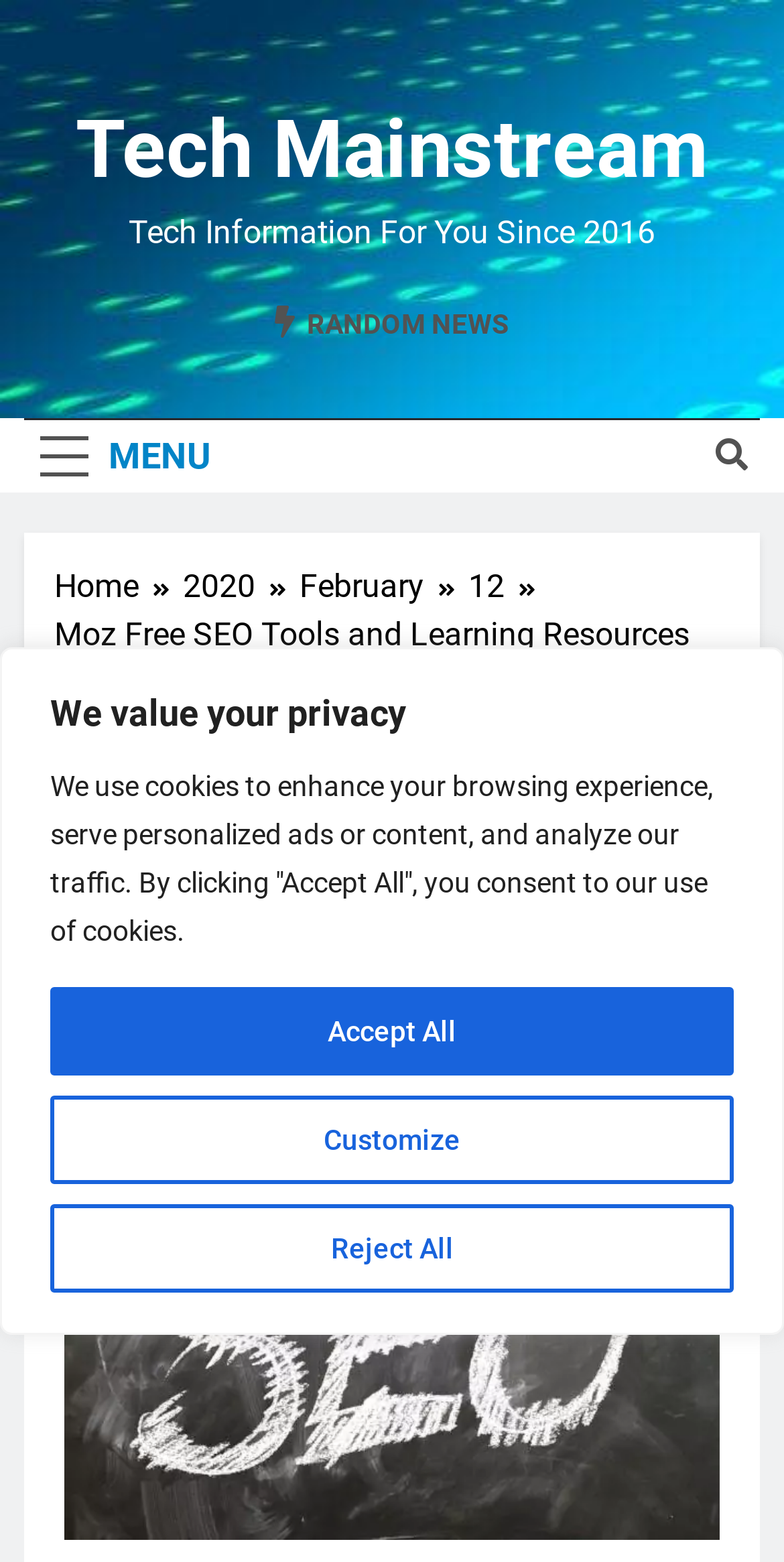Generate a thorough description of the webpage.

The webpage is about Moz, a company known for its paid SEO solutions, software, and data for increasing website traffic, rankings, and search results visibility. It also offers free SEO tools and learning resources.

At the top of the page, there is a privacy notice that spans the entire width, informing users about the use of cookies and providing options to customize, reject, or accept all cookies.

Below the privacy notice, there is a header section that contains a link to "Tech Mainstream" and a static text "Tech Information For You Since 2016". To the right of this section, there is a "RANDOM NEWS" link.

On the top-right corner, there are two buttons: a "MENU" button and a button with a search icon. Below these buttons, there is a navigation section with breadcrumbs, showing the path "Home > 2020 > February > 12".

The main content of the page is divided into sections, with a header that reads "Moz Free SEO Tools and Learning Resources". This section contains several links, including "INTERNET", "Tech Editor", and "4 Years Ago", which has a timestamp. There is also an image with the same title as the header.

To the right of the image, there is a link with a clock icon and a static text "2 Mins". The page has a total of 5 buttons, 12 links, 2 images, and 5 static text elements.